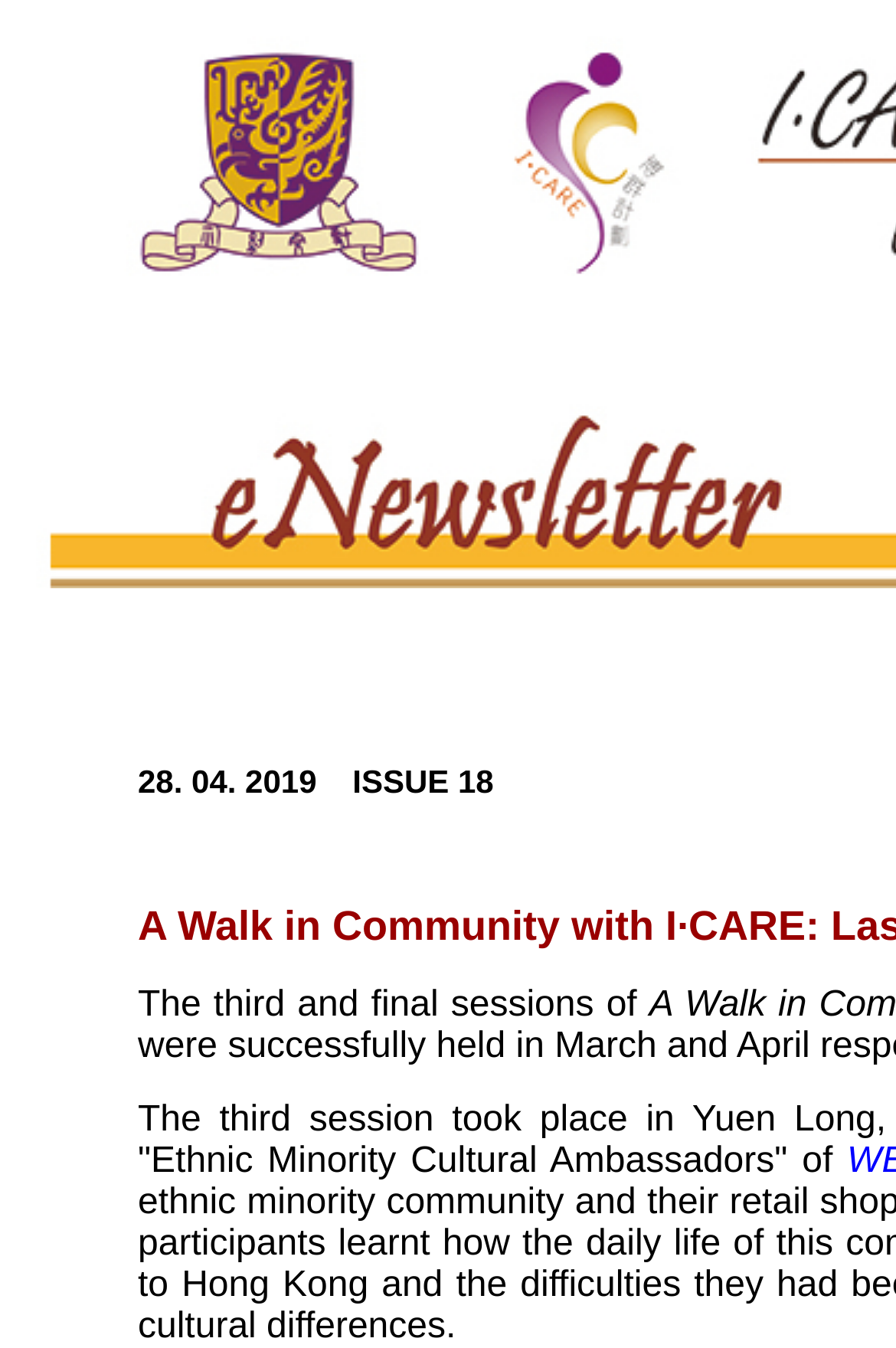What is the position of the image with the smallest bounding box? Based on the screenshot, please respond with a single word or phrase.

Middle